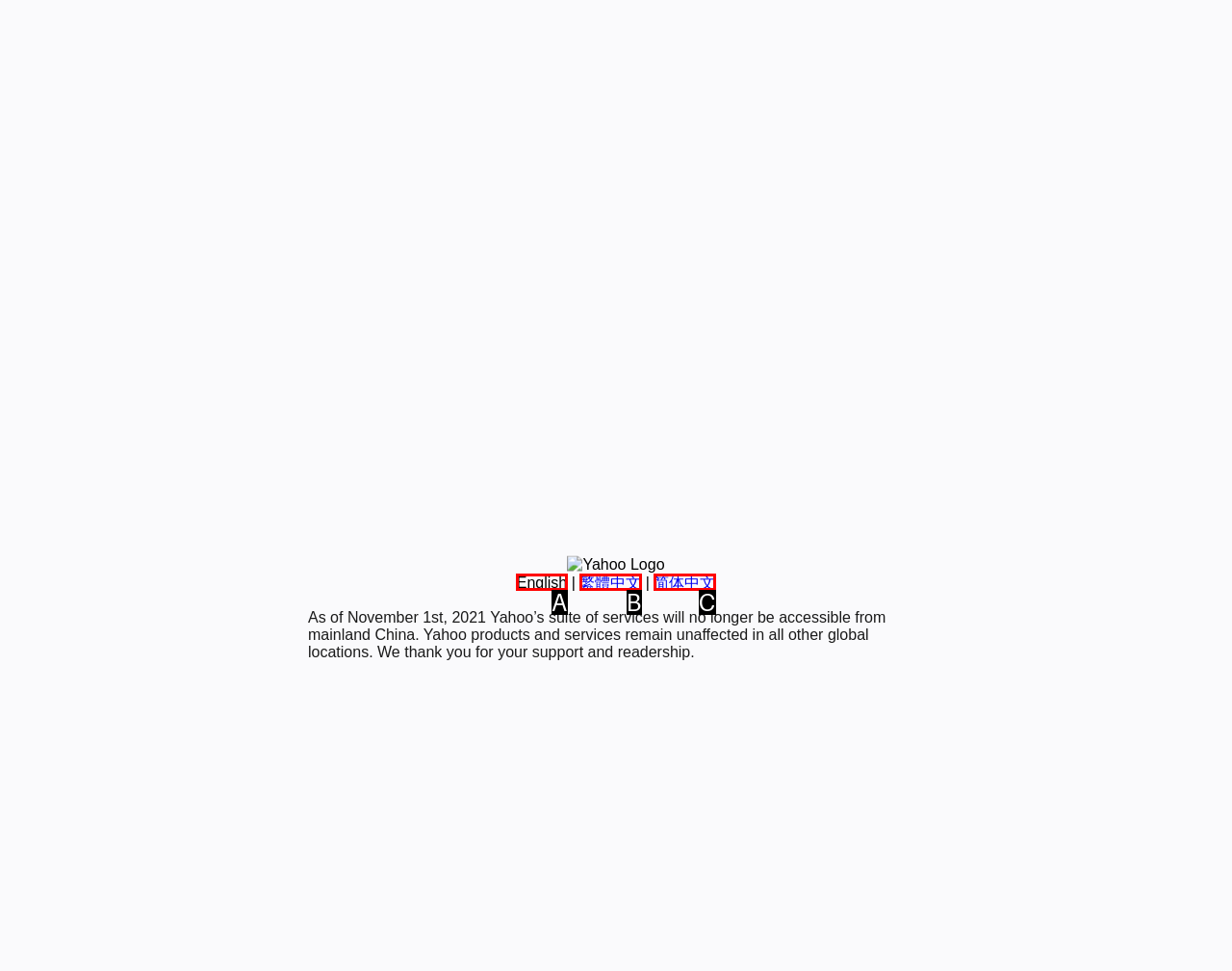Point out the option that aligns with the description: 简体中文
Provide the letter of the corresponding choice directly.

C